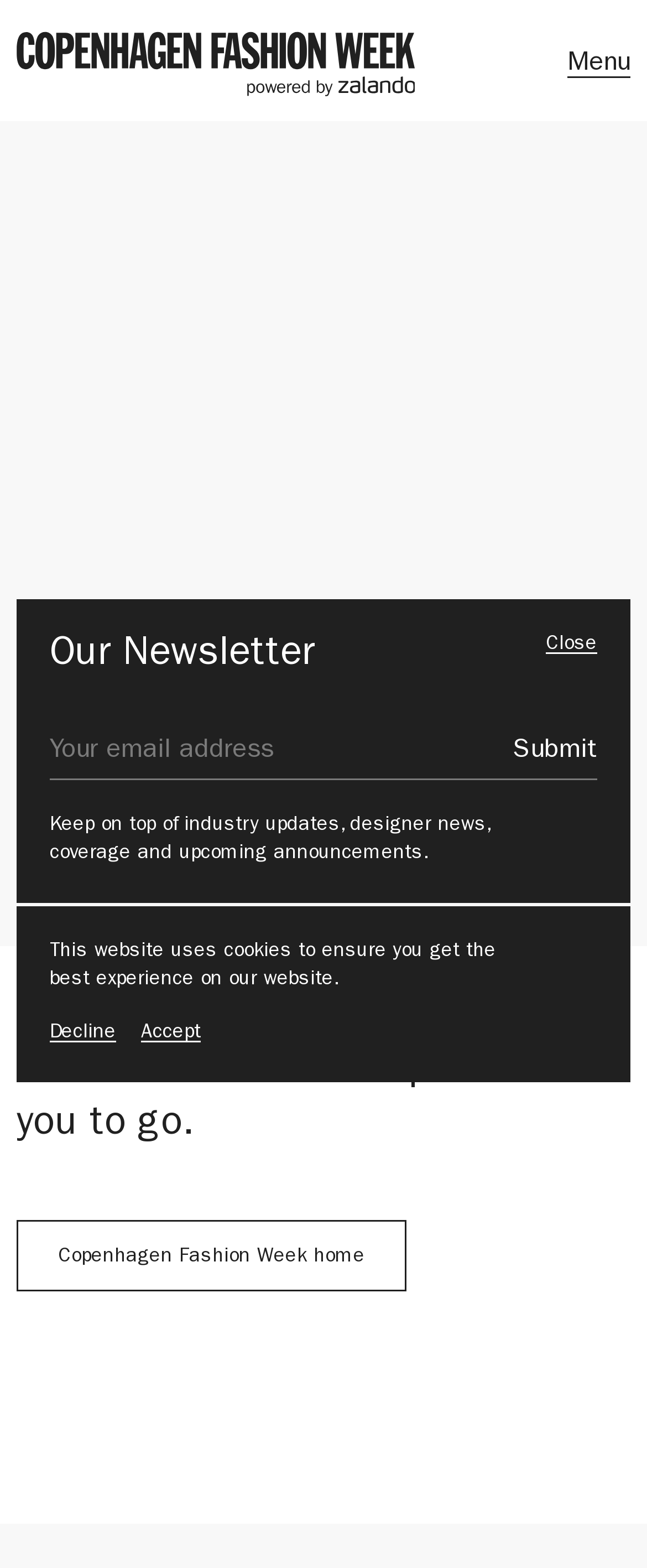Articulate a detailed summary of the webpage's content and design.

The webpage is Copenhagen Fashion Week's official website, showcasing a 404 error page. At the top, there is a horizontal navigation menu with a "back to landing page" menu item, accompanied by two images, and a "Menu" button on the right side. 

Below the navigation menu, a large header section spans the entire width of the page, displaying a prominent error message "Sorry! The page you are looking for can’t be found.." in a heading. 

Underneath the header, an article section occupies most of the page, featuring a heading that apologizes for not finding what the user is looking for and suggests finding a better place to go. A link to the Copenhagen Fashion Week home page is provided below the heading.

On the right side of the page, there is a section dedicated to the newsletter, featuring a heading "Our Newsletter", a required text box to input an email address, a "Submit" button, and a brief description of the newsletter's content.

Near the bottom of the page, a "Close" button is positioned on the right side, followed by a static text informing users that the website uses cookies to ensure the best experience. Two buttons, "Decline" and "Accept", are placed side by side, allowing users to choose their cookie preferences.